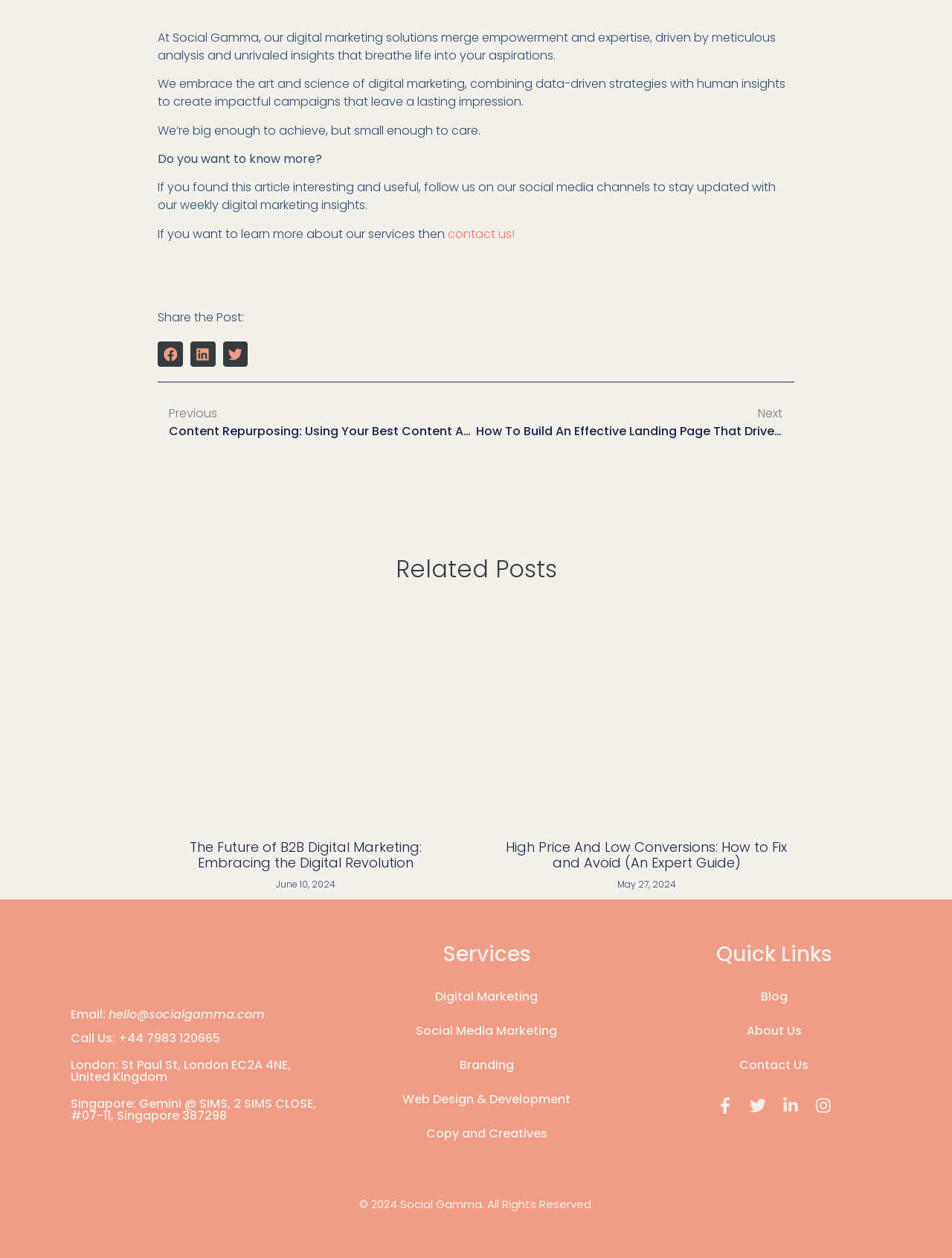Can you determine the bounding box coordinates of the area that needs to be clicked to fulfill the following instruction: "Follow Social Gamma on Twitter"?

[0.787, 0.873, 0.804, 0.886]